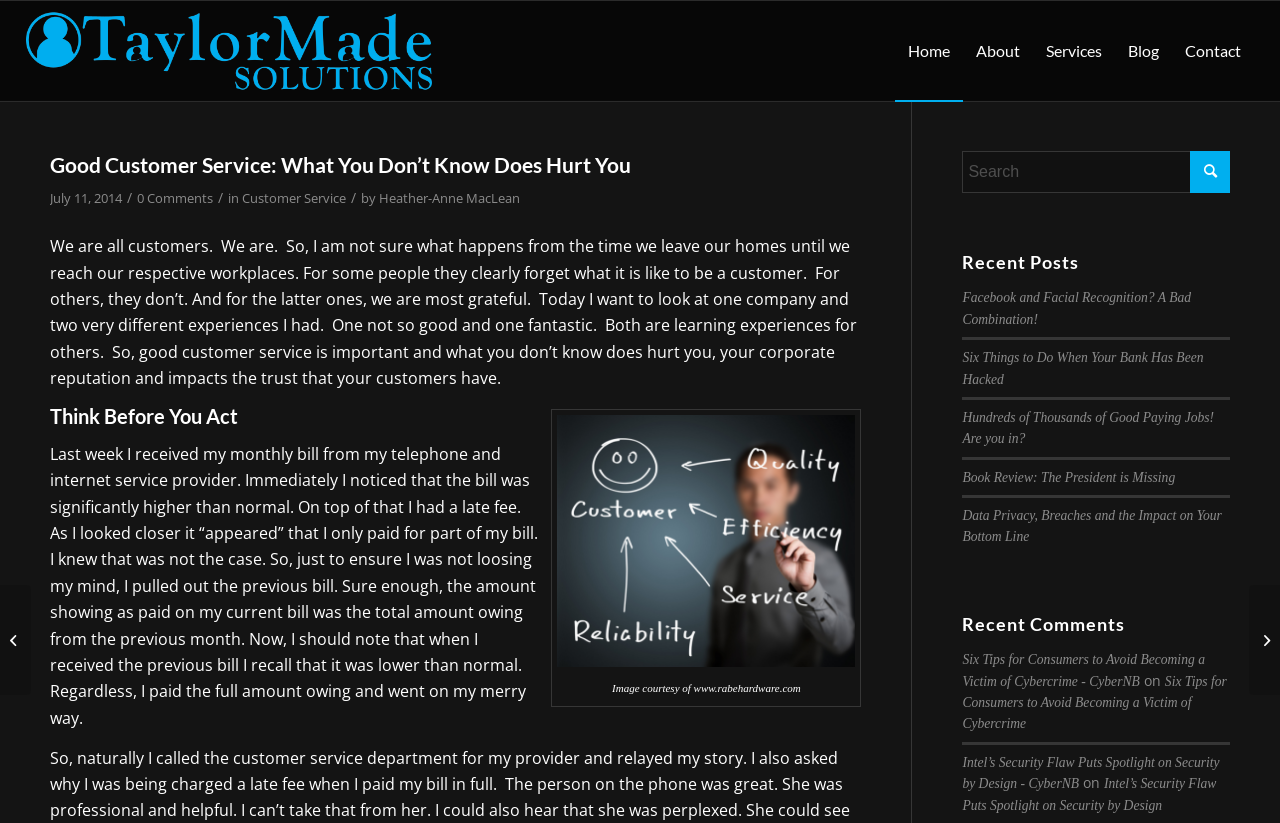What is the topic of the blog post?
Using the visual information, answer the question in a single word or phrase.

Good Customer Service